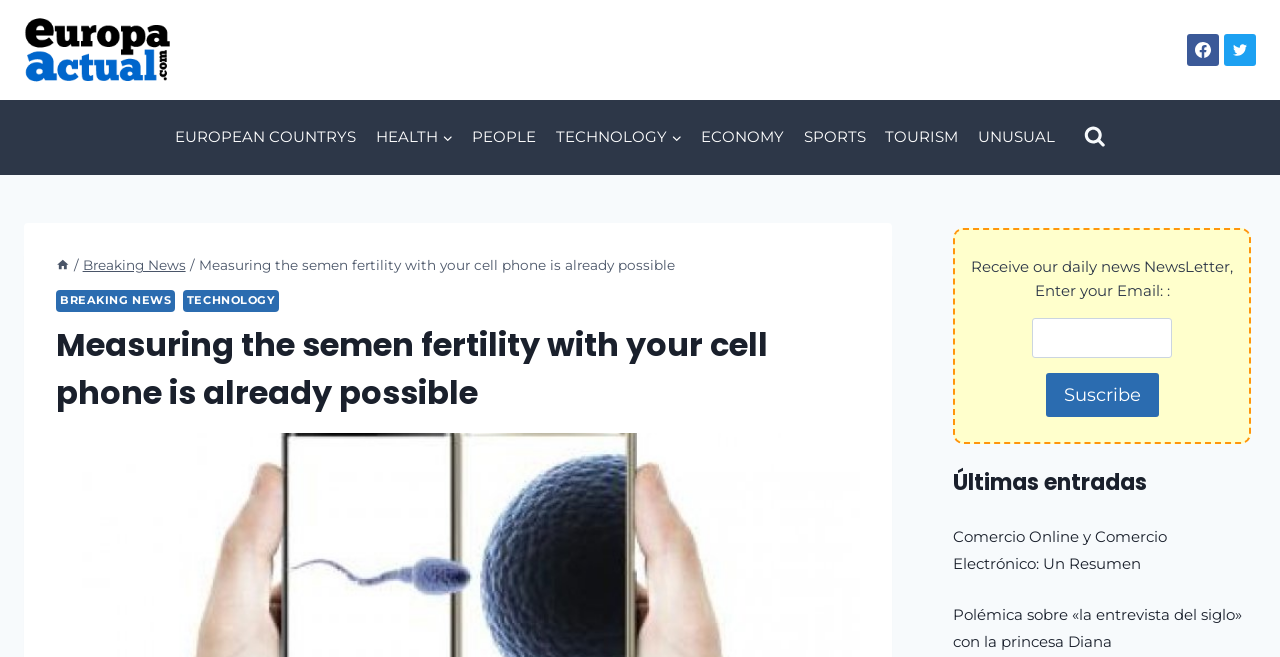Please find the bounding box coordinates of the element's region to be clicked to carry out this instruction: "Subscribe to the newsletter".

[0.817, 0.568, 0.905, 0.634]